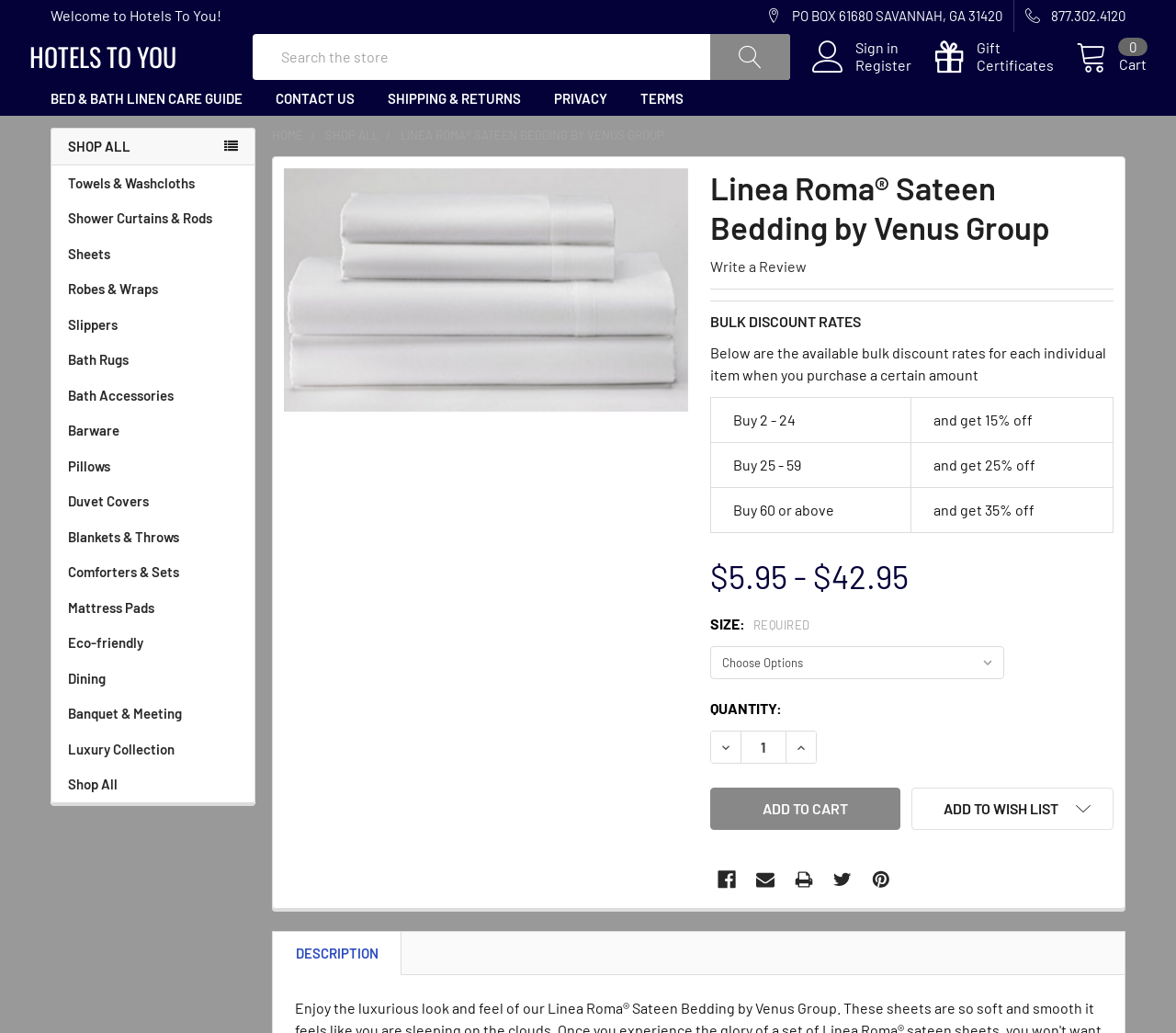Please provide a comprehensive answer to the question based on the screenshot: What is the price range of the bedding?

I found the answer by looking at the price information located below the product description, which shows the price range of the bedding as '$5.95 - $42.95'.